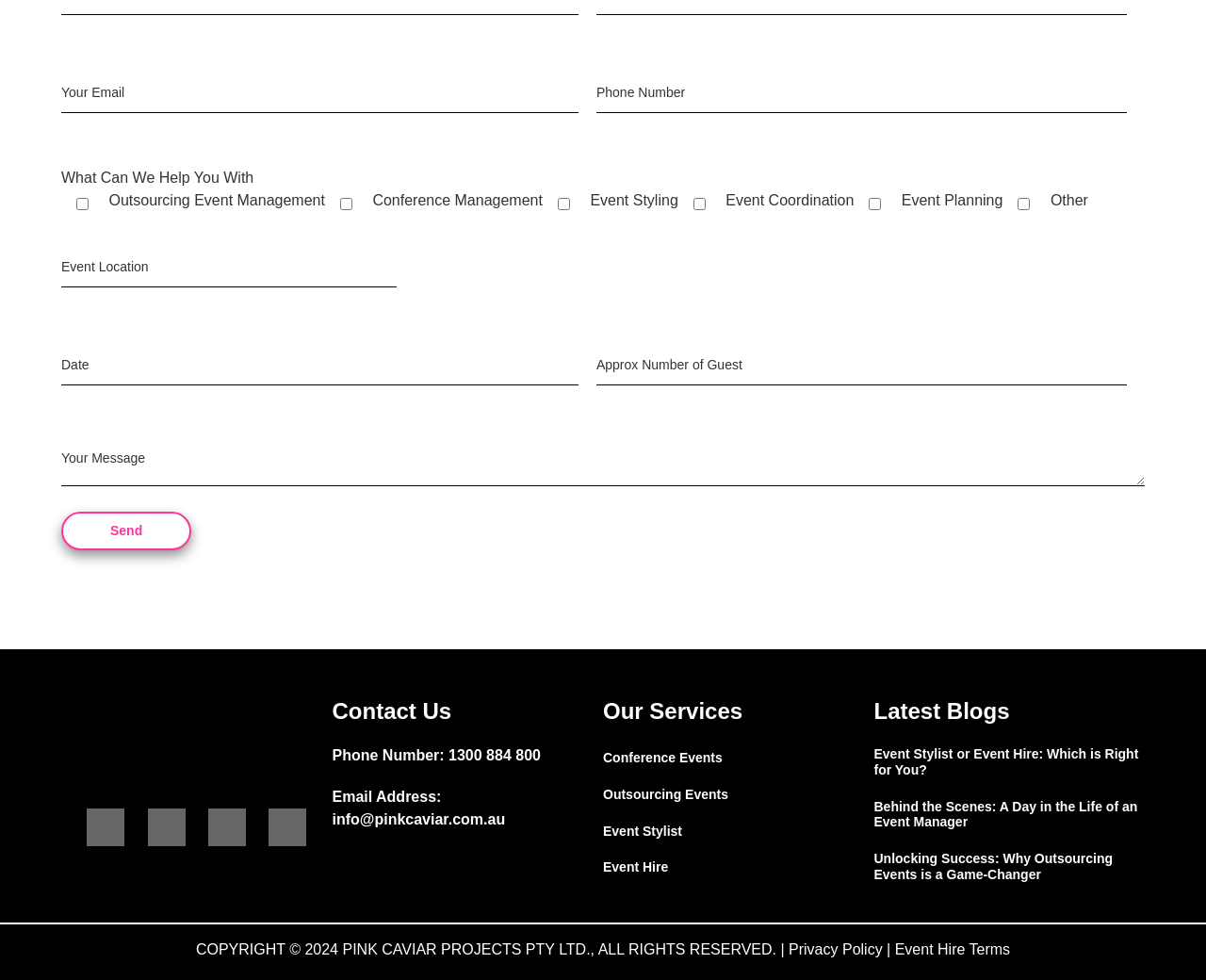Locate the bounding box coordinates of the clickable region to complete the following instruction: "Visit the 'Events' page."

None